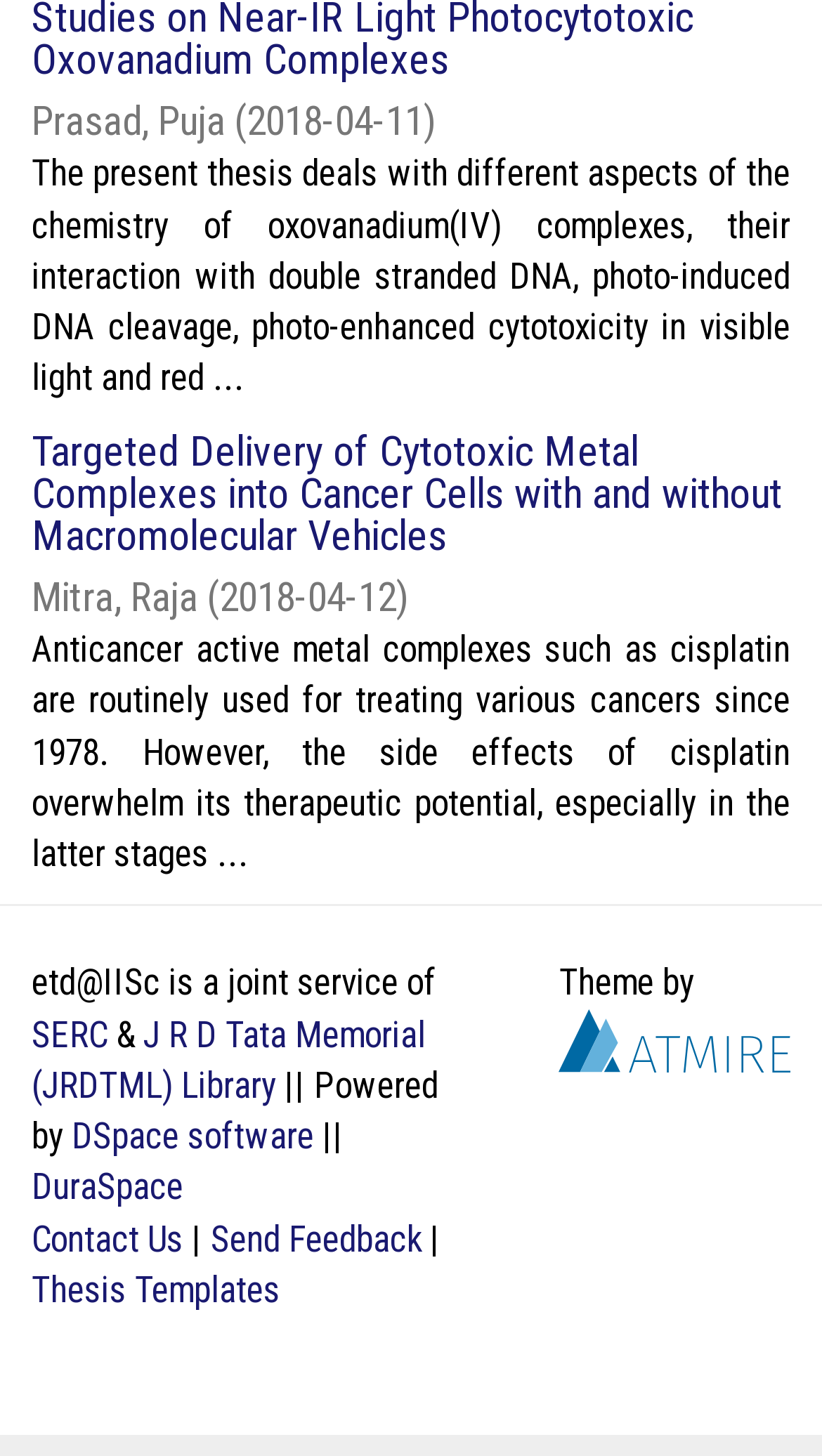Provide a one-word or one-phrase answer to the question:
What is the date of the second thesis?

2018-04-12